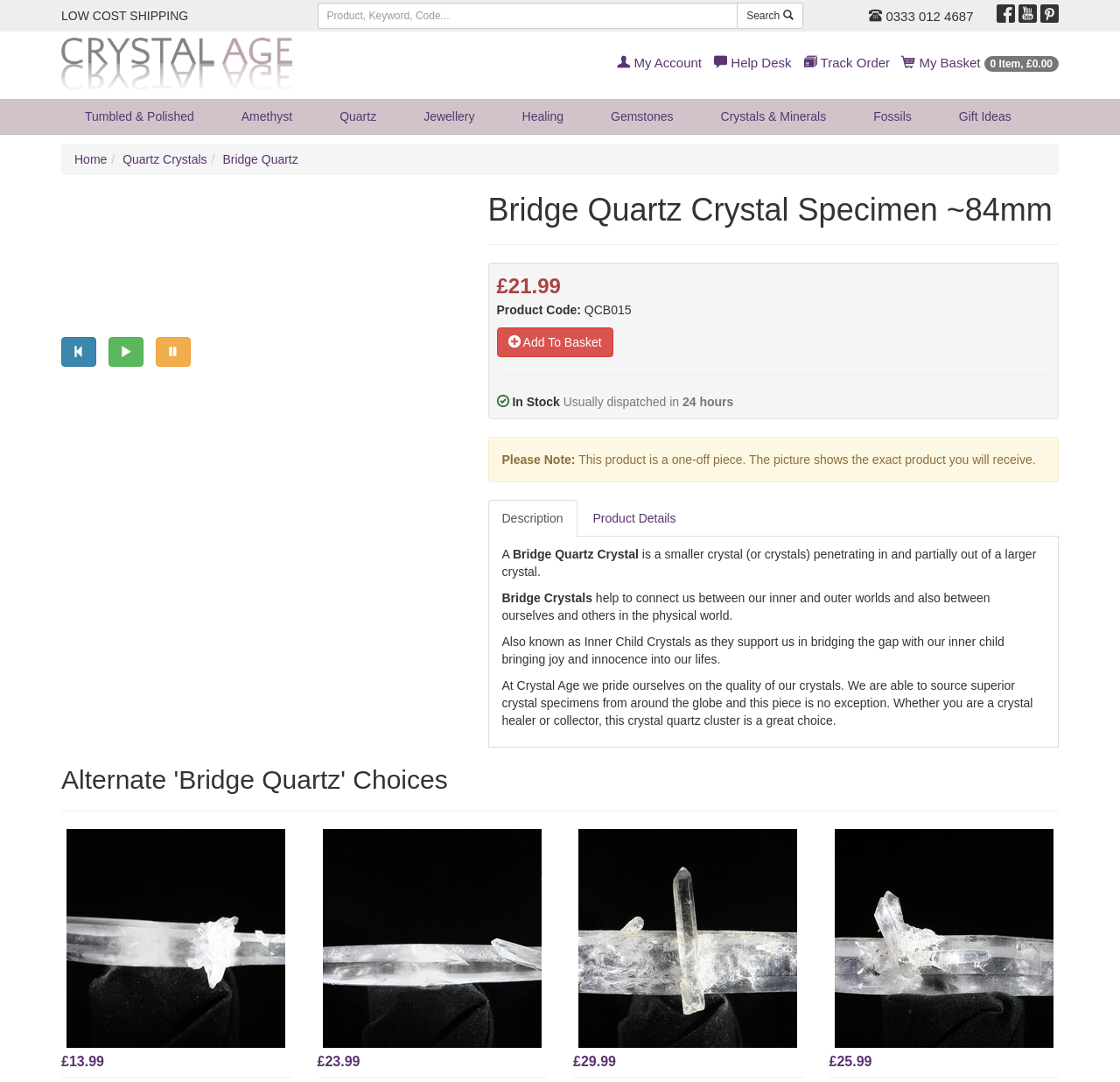Provide a brief response to the question below using a single word or phrase: 
What is the usual dispatch time for this product?

24 hours